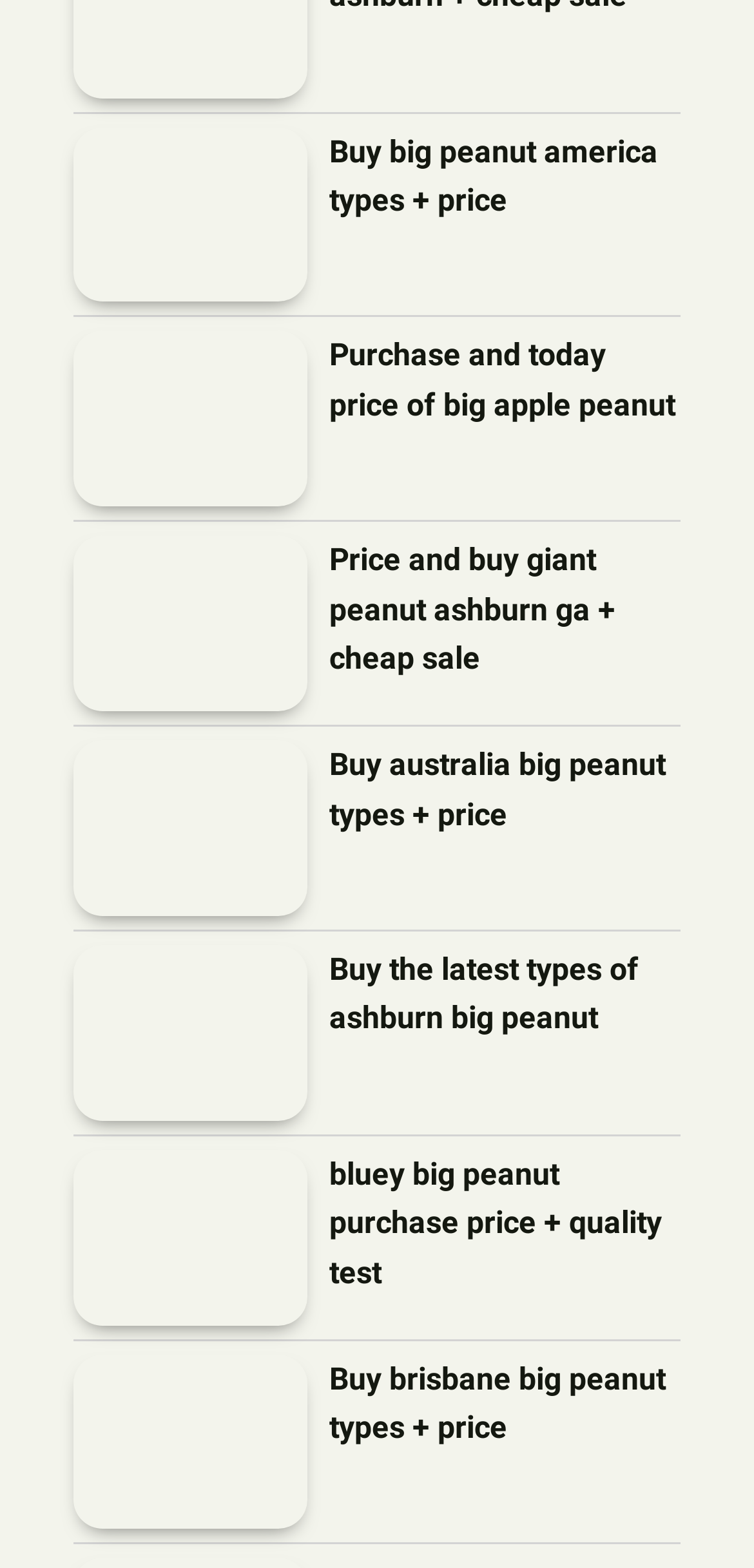Please specify the bounding box coordinates of the clickable section necessary to execute the following command: "View the image of big apple peanut".

[0.097, 0.211, 0.408, 0.323]